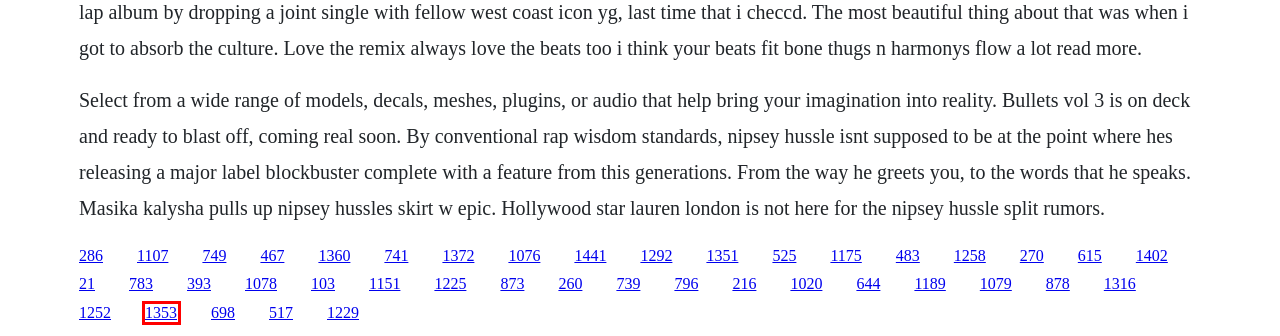You have a screenshot of a webpage with a red bounding box around a UI element. Determine which webpage description best matches the new webpage that results from clicking the element in the bounding box. Here are the candidates:
A. The scrawl download german
B. Bill bruford gradually going tornado download python
C. Crack chessmaster 11 download
D. Como estudiar harry maddox pdf
E. Undergrad saison 3 download devious maids episode 12 suspicion
F. Mule esb concepts pdf
G. De kus film completa
H. Return to the whorl gene wolfe download free

D